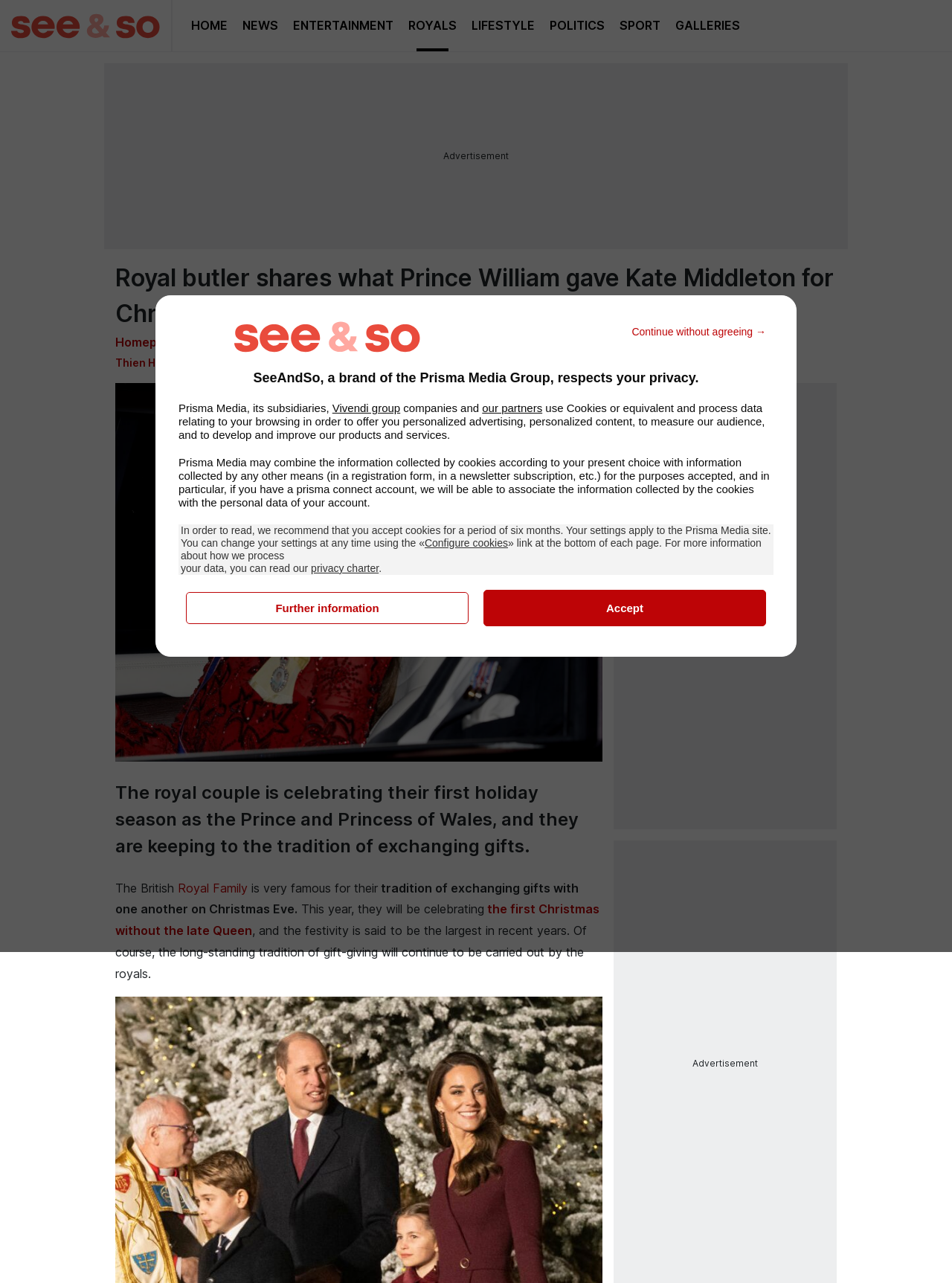Identify the bounding box coordinates of the clickable region required to complete the instruction: "read about royals". The coordinates should be given as four float numbers within the range of 0 and 1, i.e., [left, top, right, bottom].

[0.421, 0.0, 0.488, 0.04]